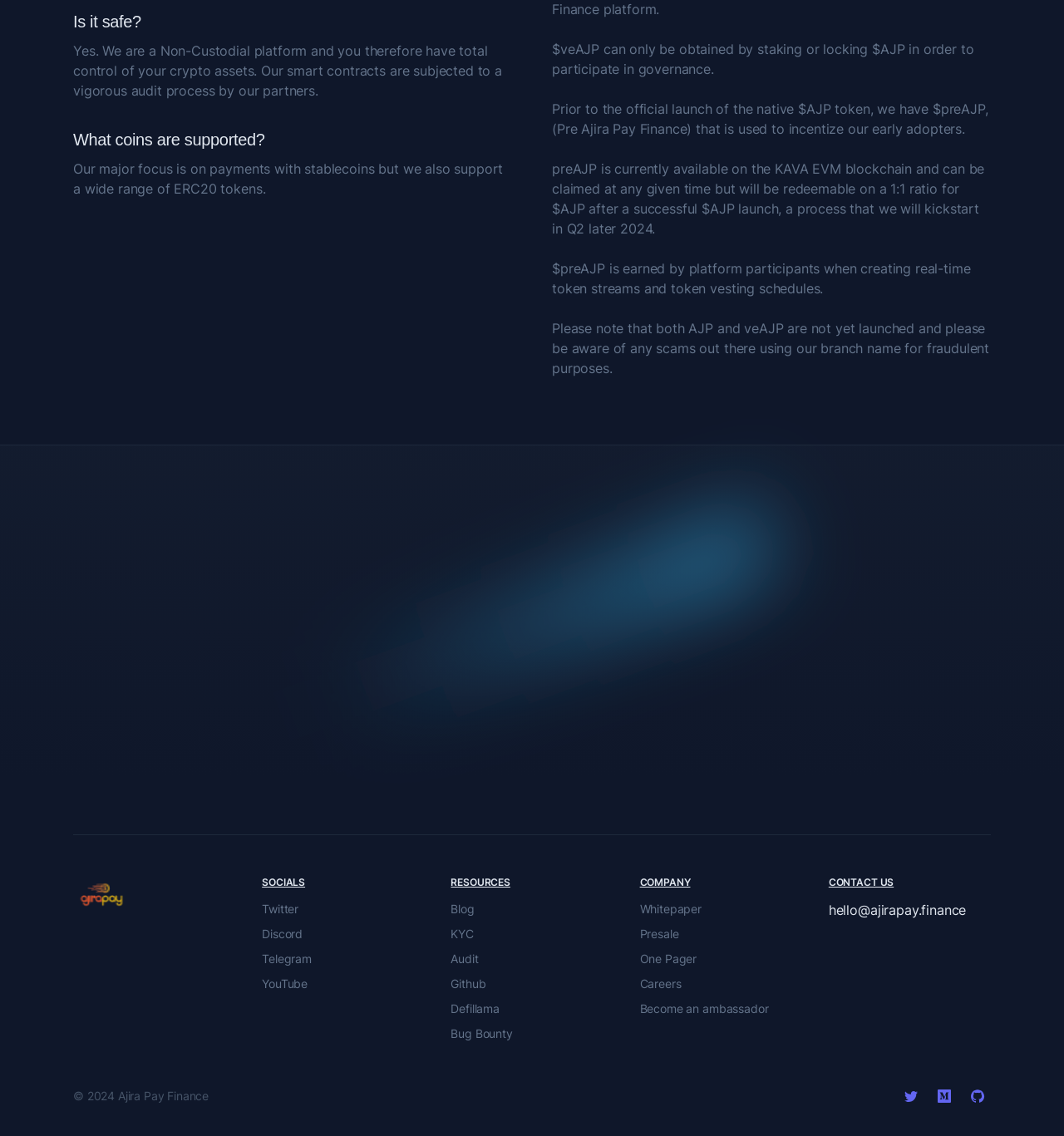Pinpoint the bounding box coordinates of the clickable element to carry out the following instruction: "Learn about the company's whitepaper."

[0.601, 0.794, 0.659, 0.806]